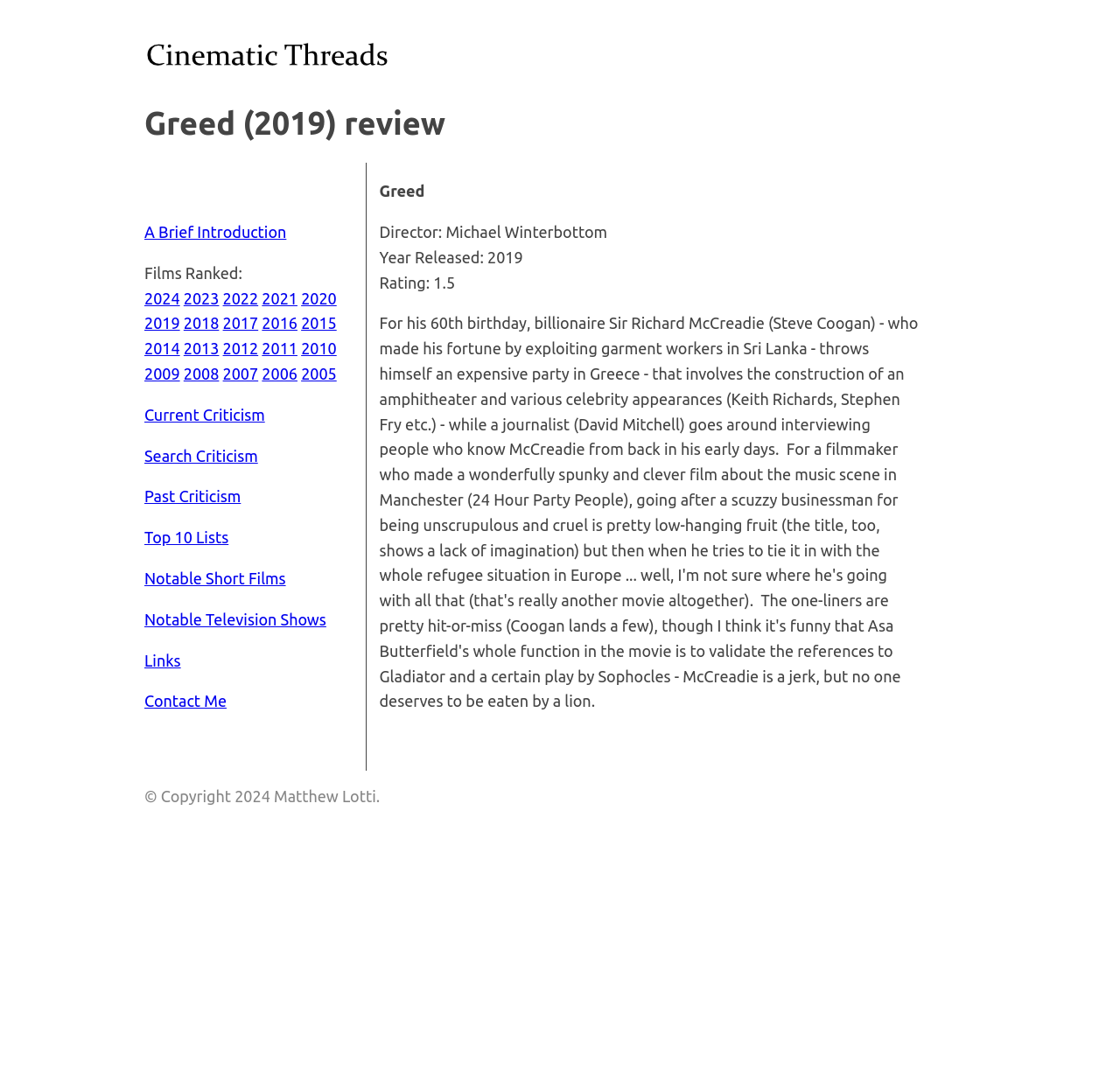Provide the bounding box coordinates of the HTML element described by the text: "Notable Short Films". The coordinates should be in the format [left, top, right, bottom] with values between 0 and 1.

[0.129, 0.522, 0.255, 0.538]